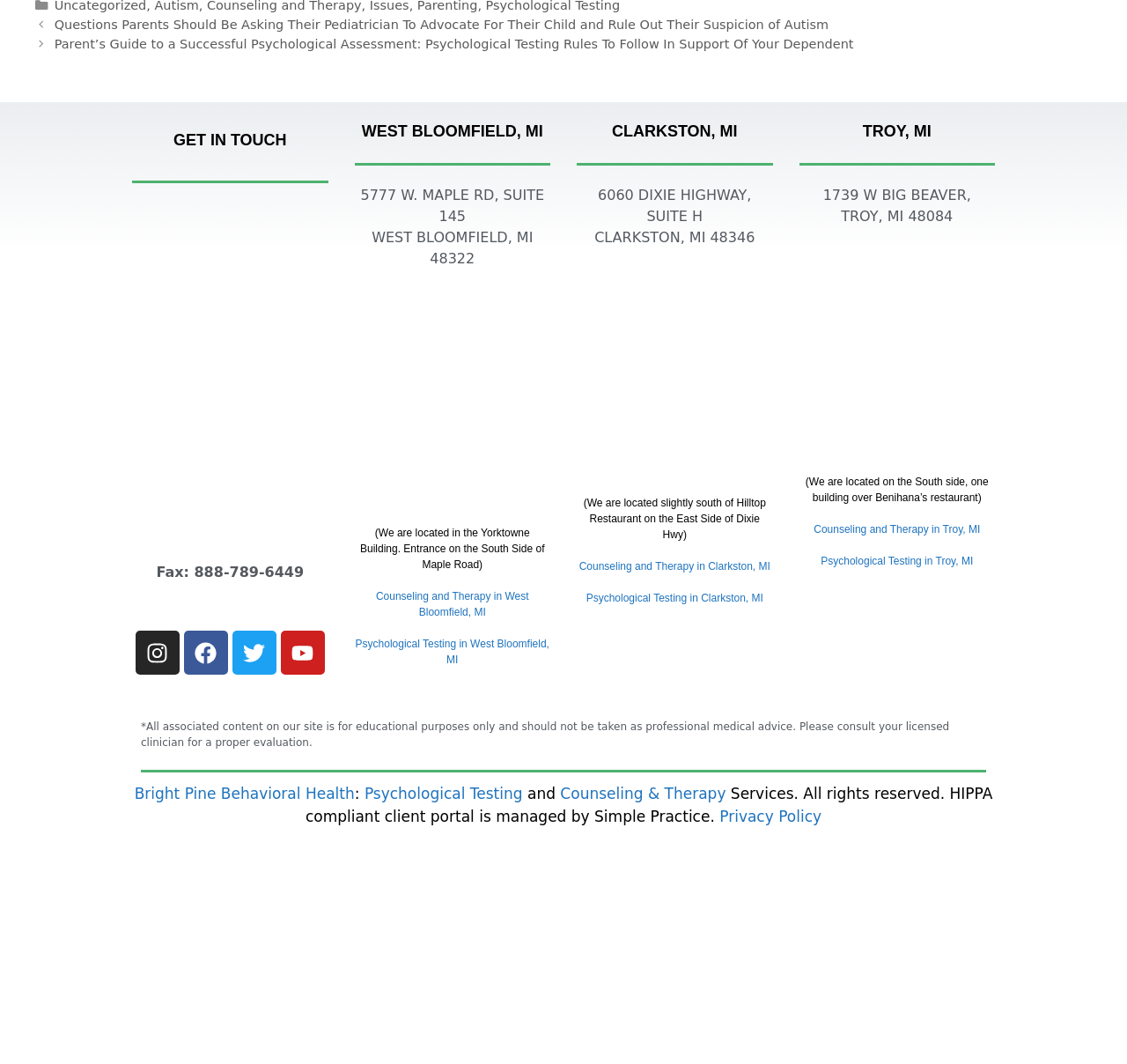Provide the bounding box coordinates for the UI element that is described as: "Psychological Testing".

[0.323, 0.738, 0.464, 0.754]